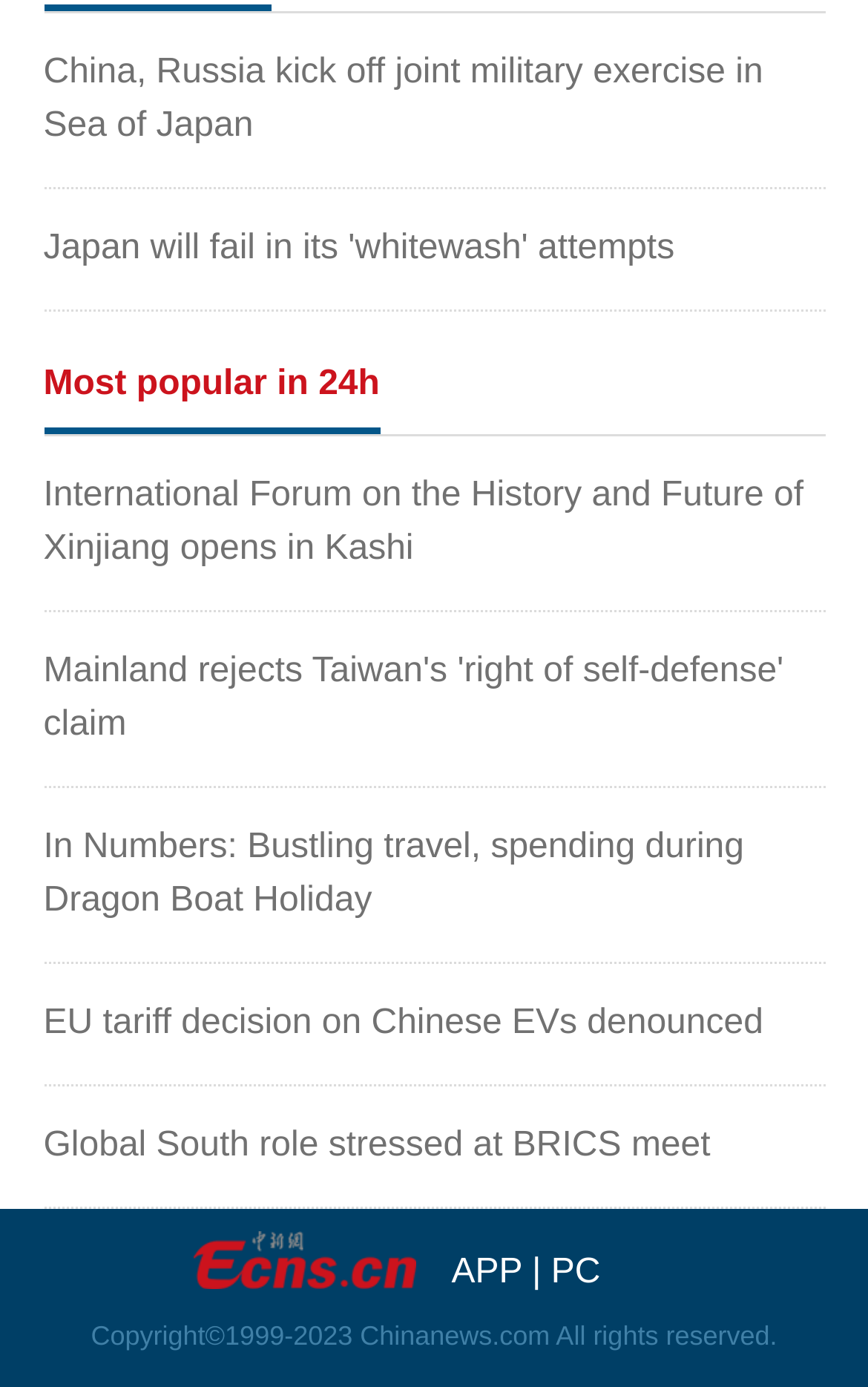Determine the bounding box coordinates of the clickable element to complete this instruction: "Switch to PC version". Provide the coordinates in the format of four float numbers between 0 and 1, [left, top, right, bottom].

[0.635, 0.904, 0.692, 0.931]